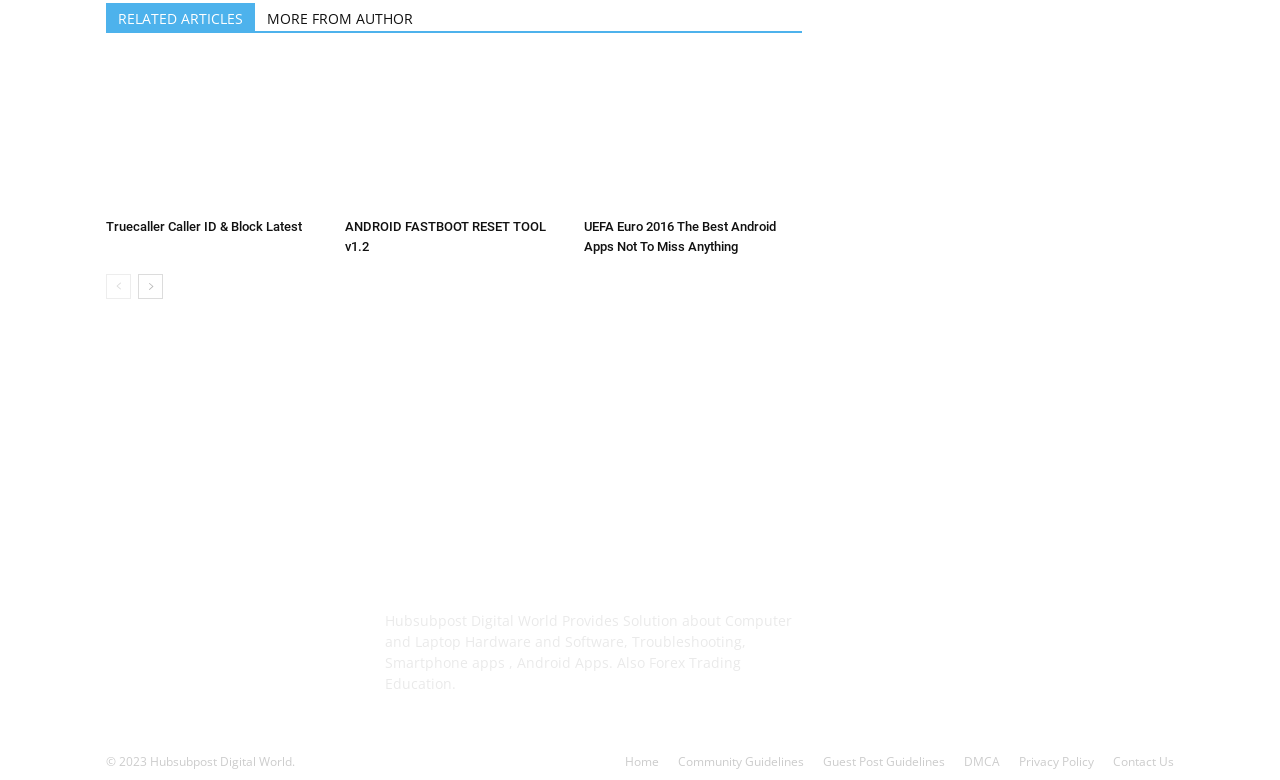How many articles are listed on the current page?
Please give a detailed and thorough answer to the question, covering all relevant points.

There are three articles listed on the current page, which are 'Truecaller Caller ID & Block Latest', 'ANDROID FASTBOOT RESET TOOL v1.2', and 'UEFA Euro 2016 The Best Android Apps Not To Miss Anything'.